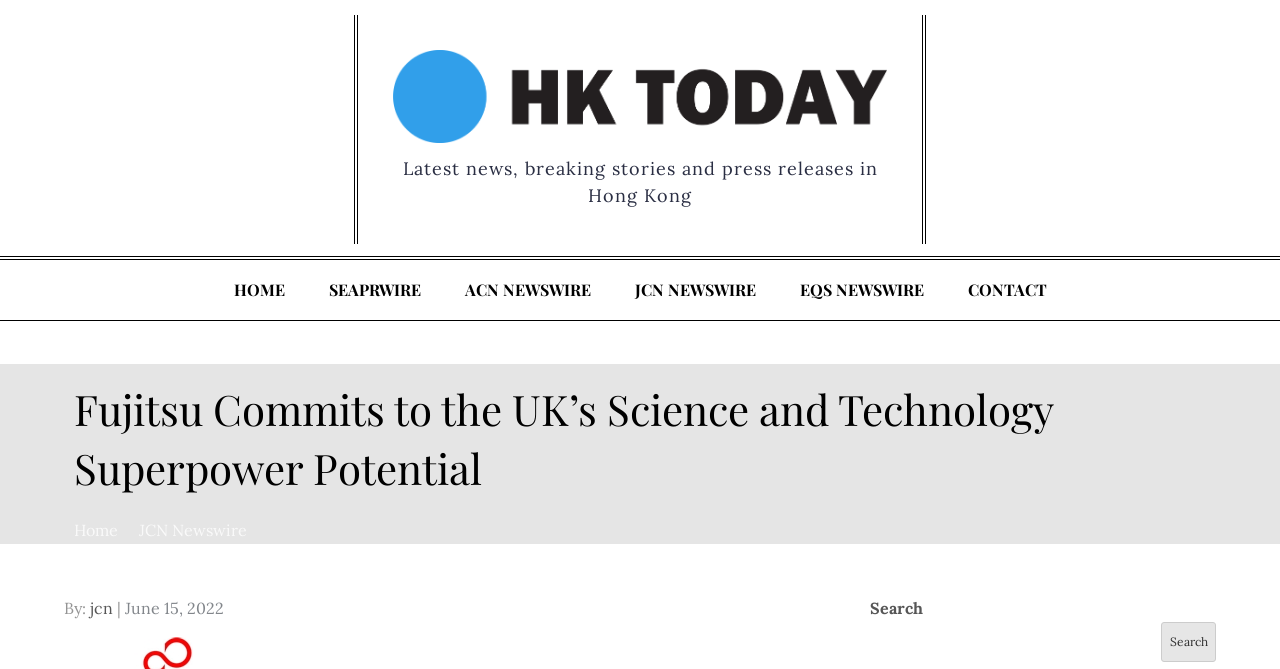Provide an in-depth caption for the webpage.

The webpage appears to be a news article page, with a focus on the title "Fujitsu Commits to the UK’s Science and Technology Superpower Potential". At the top of the page, there is a link to "Today in Hong Kong" accompanied by an image with the same name. Below this, there is a brief description of the website, stating that it provides "Latest news, breaking stories and press releases in Hong Kong".

The top navigation bar features several links, including "HOME", "SEAPRWIRE", "ACN NEWSWIRE", "JCN NEWSWIRE", "EQS NEWSWIRE", and "CONTACT", arranged horizontally from left to right.

The main content of the page is divided into two sections. On the left, there is a heading with the title of the article, followed by a navigation section with breadcrumbs, which includes links to "Home" and "JCN Newswire". Below this, there is a static text block with the article title, followed by the author's name, "jcn", and the date of posting, "June 15, 2022".

On the right side of the page, there is a search bar with a search button, allowing users to search for specific content on the website.

Overall, the webpage appears to be a news article page with a simple and organized layout, featuring a prominent title, navigation links, and a search function.